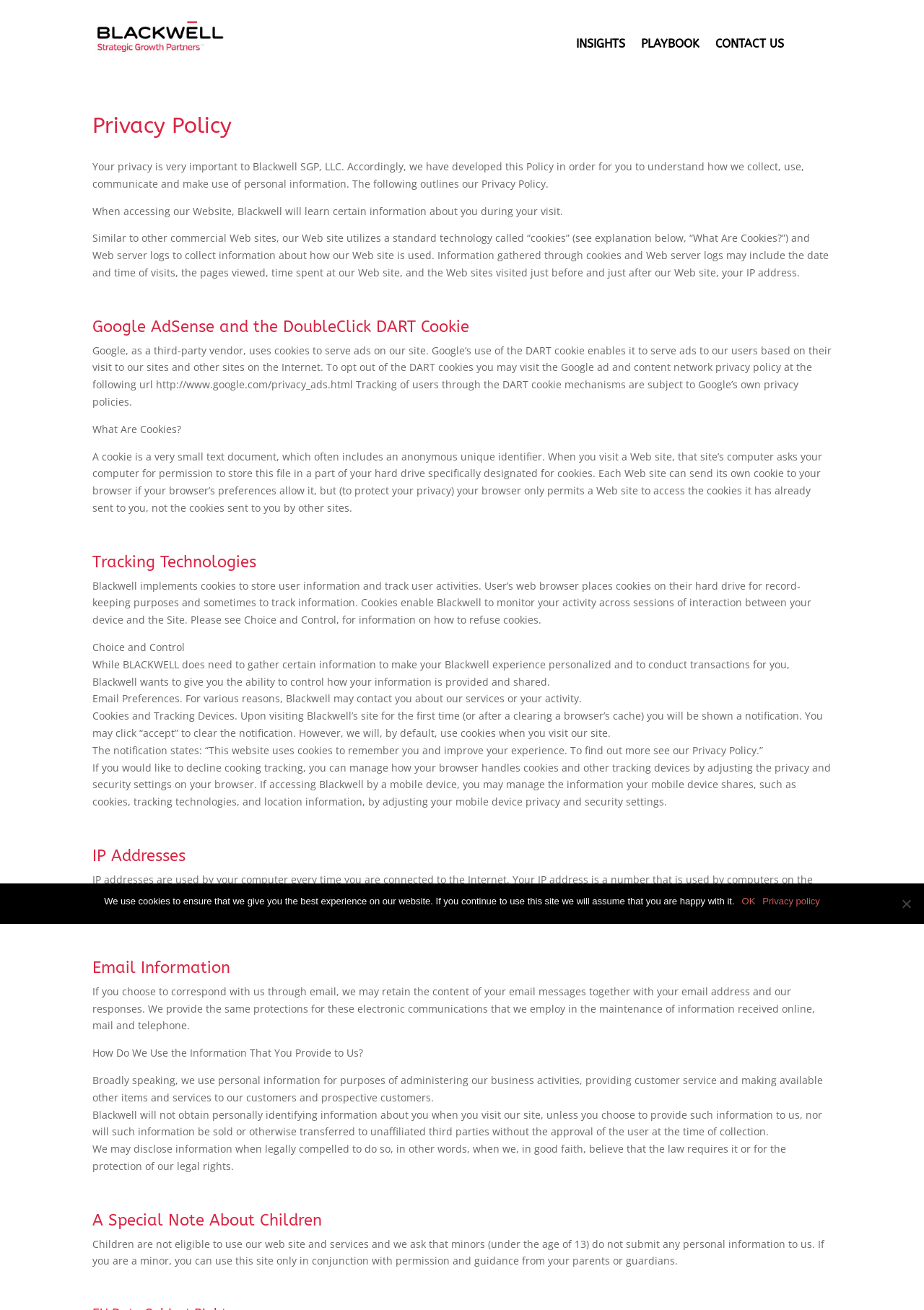Provide a one-word or brief phrase answer to the question:
What is a cookie?

A small text document